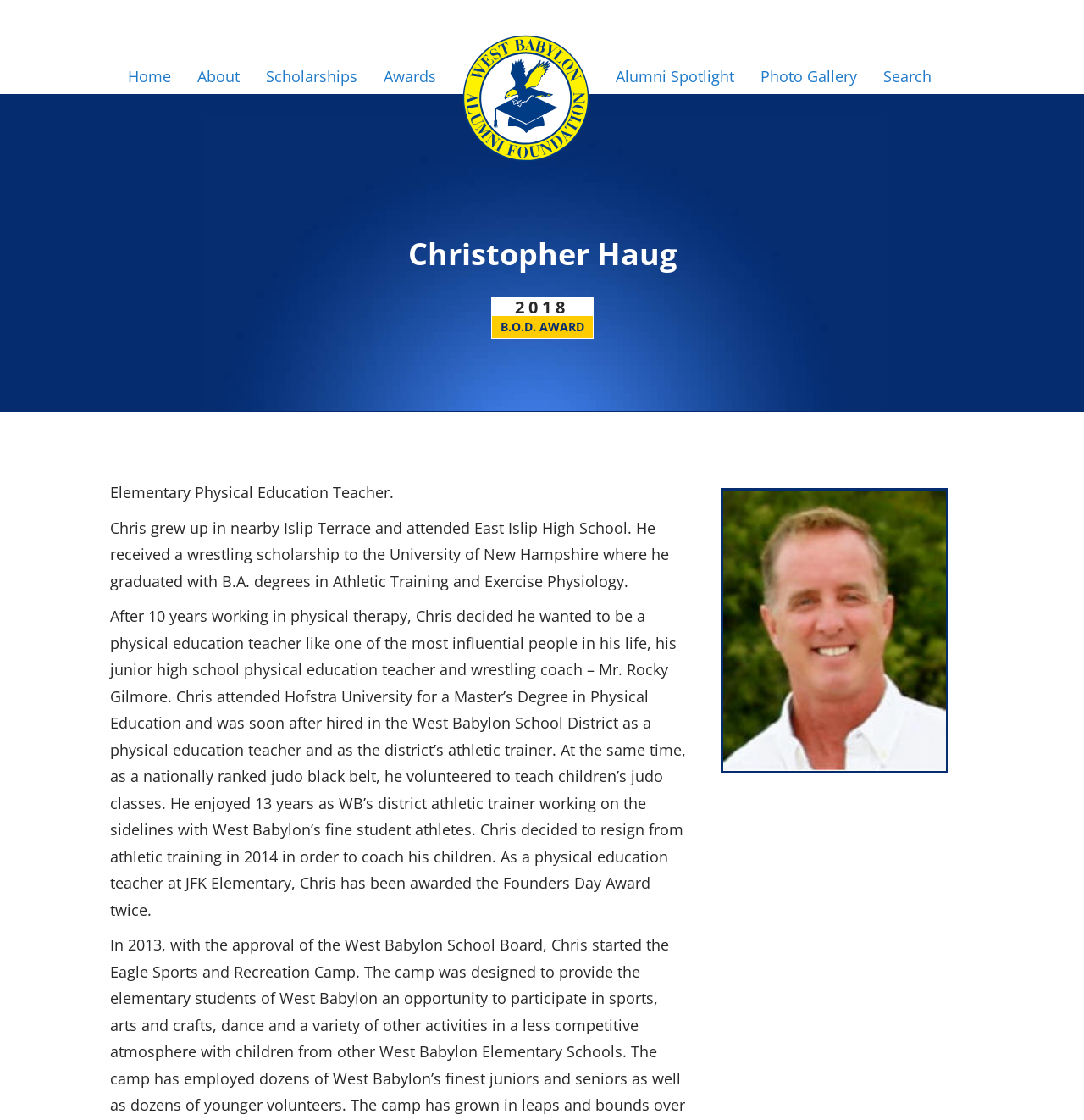Refer to the image and offer a detailed explanation in response to the question: Where did Christopher Haug attend high school?

According to the webpage, Christopher Haug attended East Islip High School, as mentioned in the StaticText element with the text 'He received a wrestling scholarship to the University of New Hampshire where he graduated with B.A. degrees in Athletic Training and Exercise Physiology.'